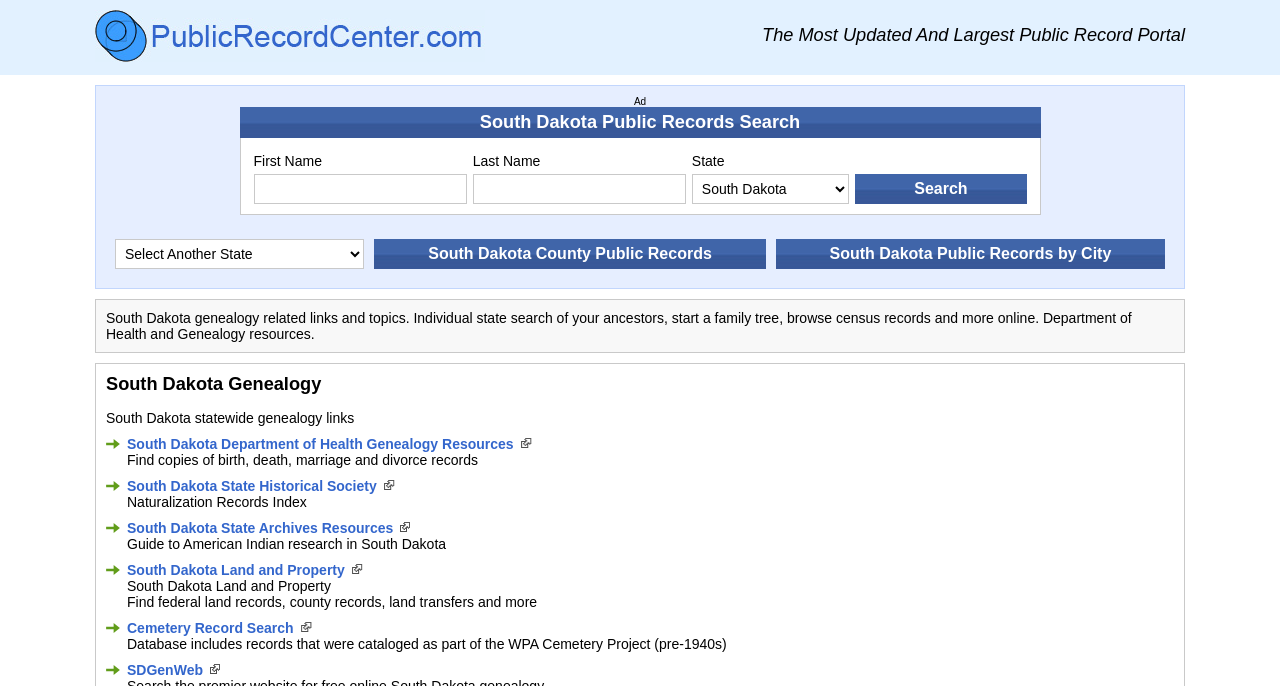Predict the bounding box coordinates of the area that should be clicked to accomplish the following instruction: "Visit South Dakota County Public Records". The bounding box coordinates should consist of four float numbers between 0 and 1, i.e., [left, top, right, bottom].

[0.292, 0.357, 0.598, 0.38]